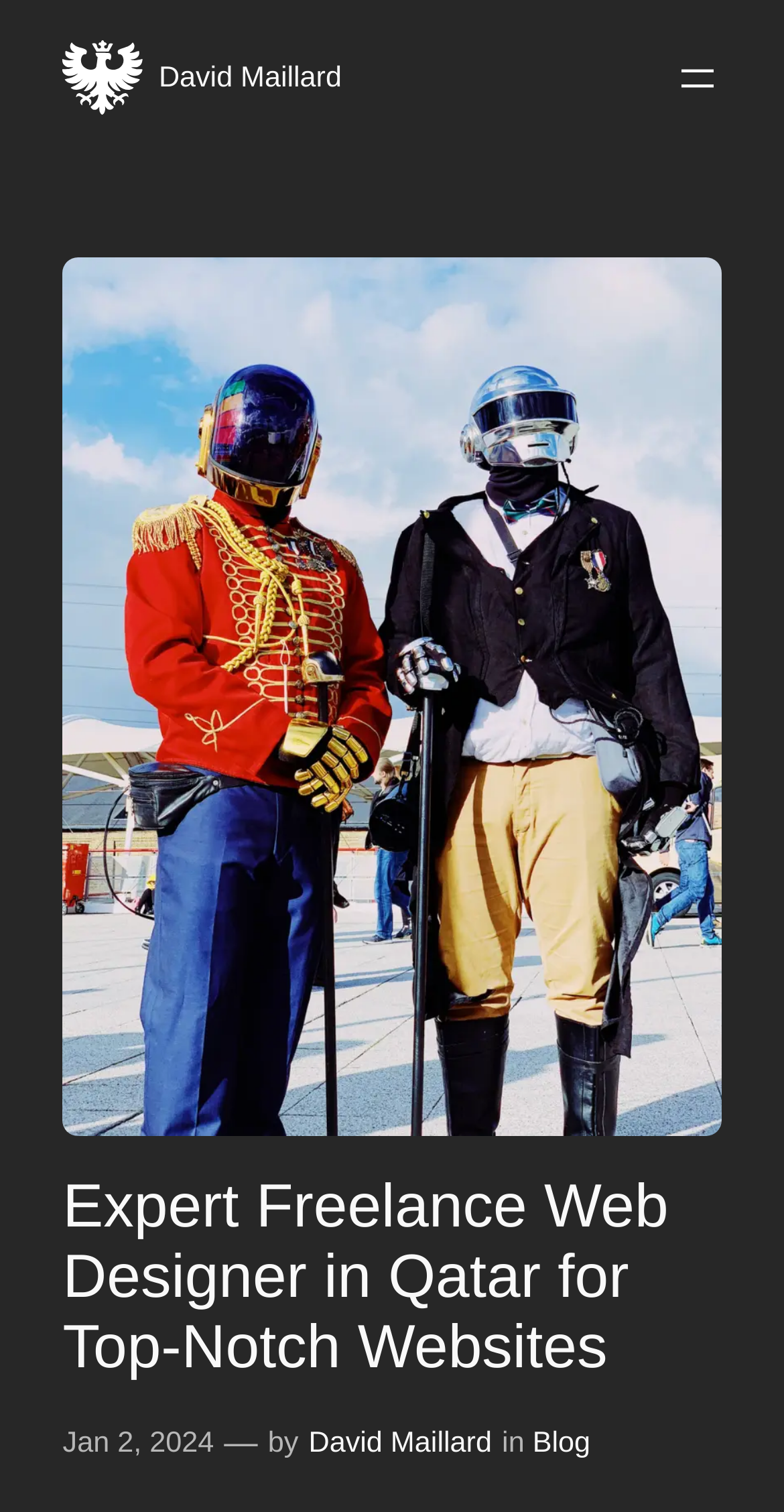Can you identify and provide the main heading of the webpage?

Expert Freelance Web Designer in Qatar for Top-Notch Websites